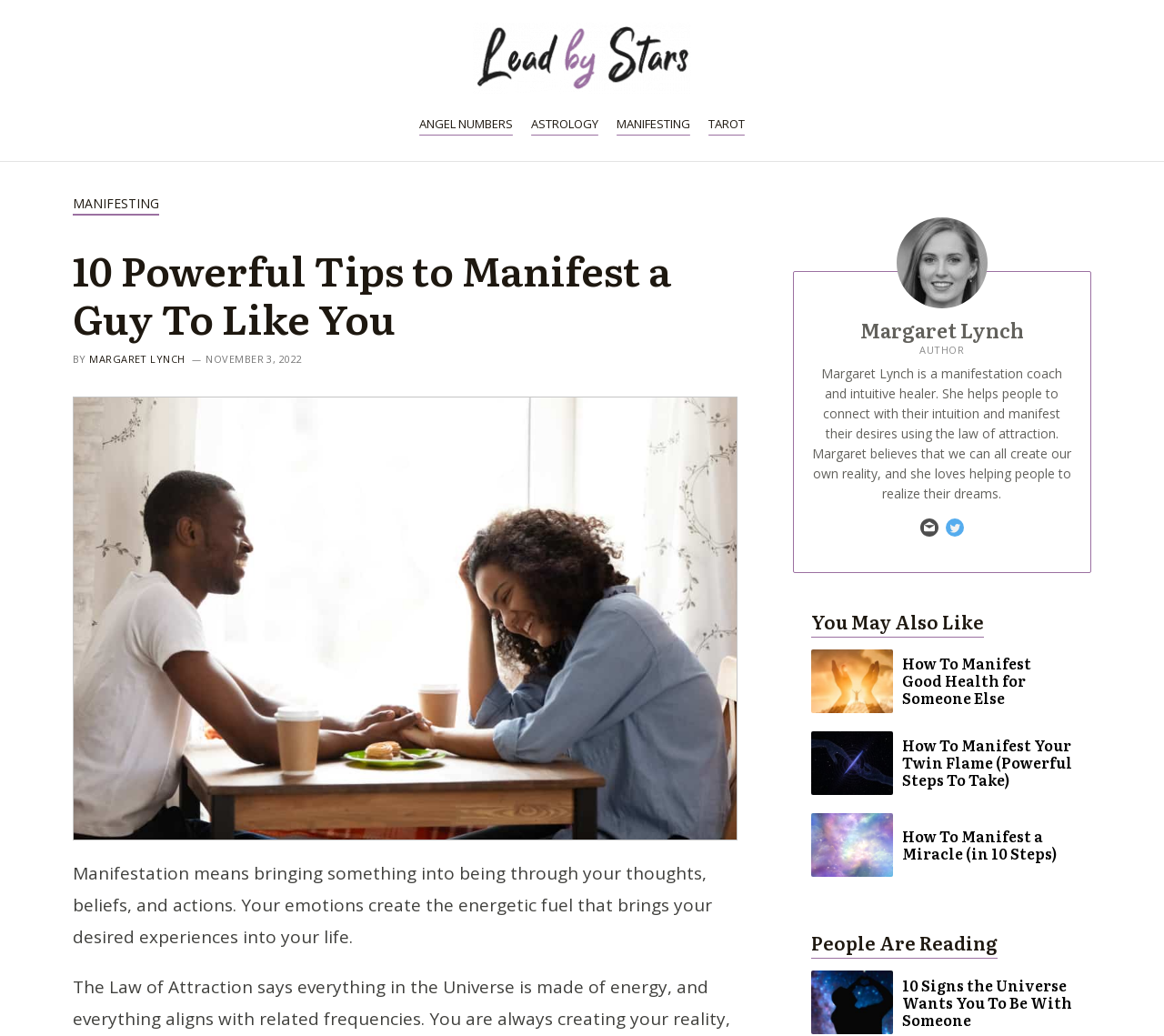What is the topic of the article?
Refer to the image and provide a one-word or short phrase answer.

manifesting a guy